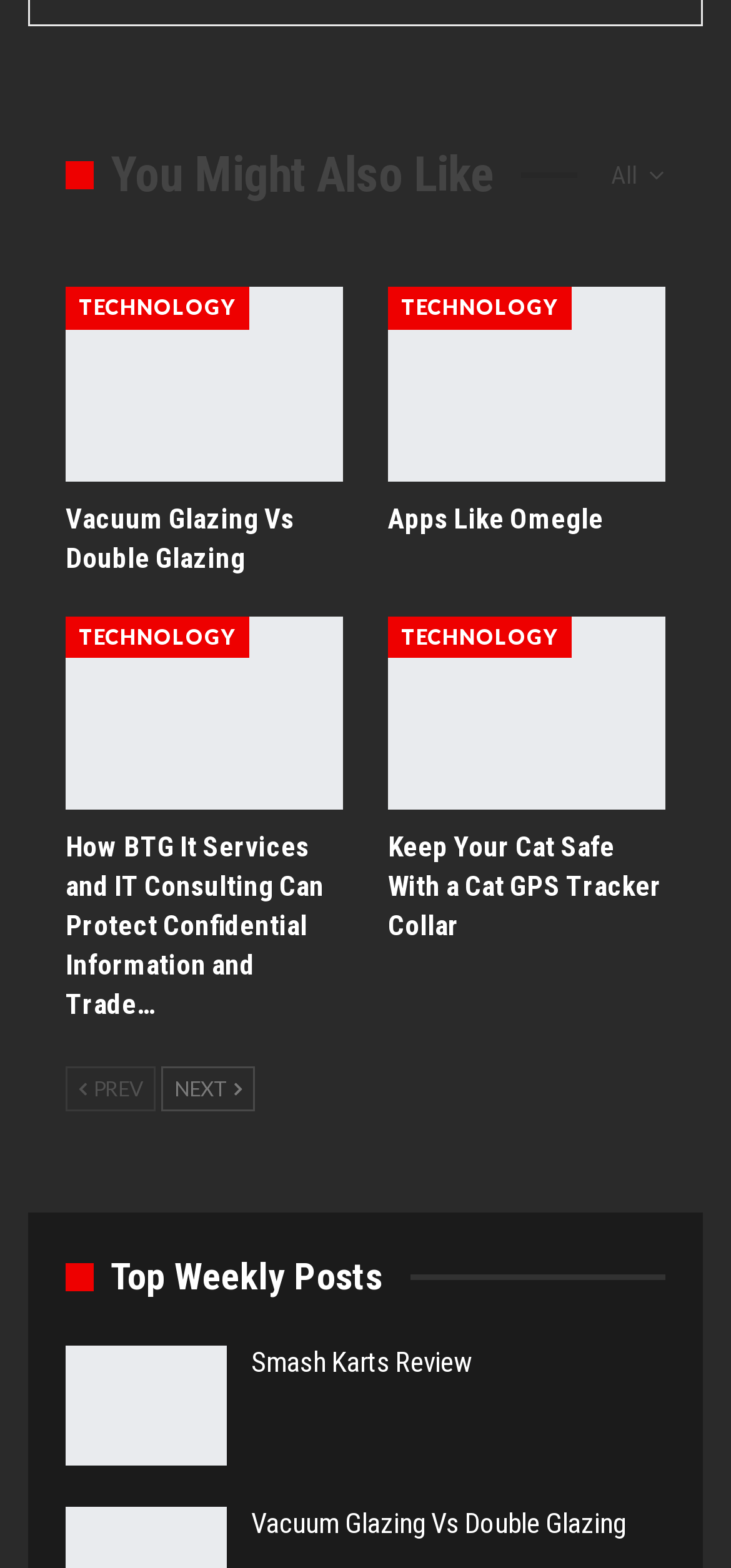Find the bounding box coordinates of the clickable element required to execute the following instruction: "Read 'Vacuum Glazing Vs Double Glazing'". Provide the coordinates as four float numbers between 0 and 1, i.e., [left, top, right, bottom].

[0.09, 0.183, 0.469, 0.307]